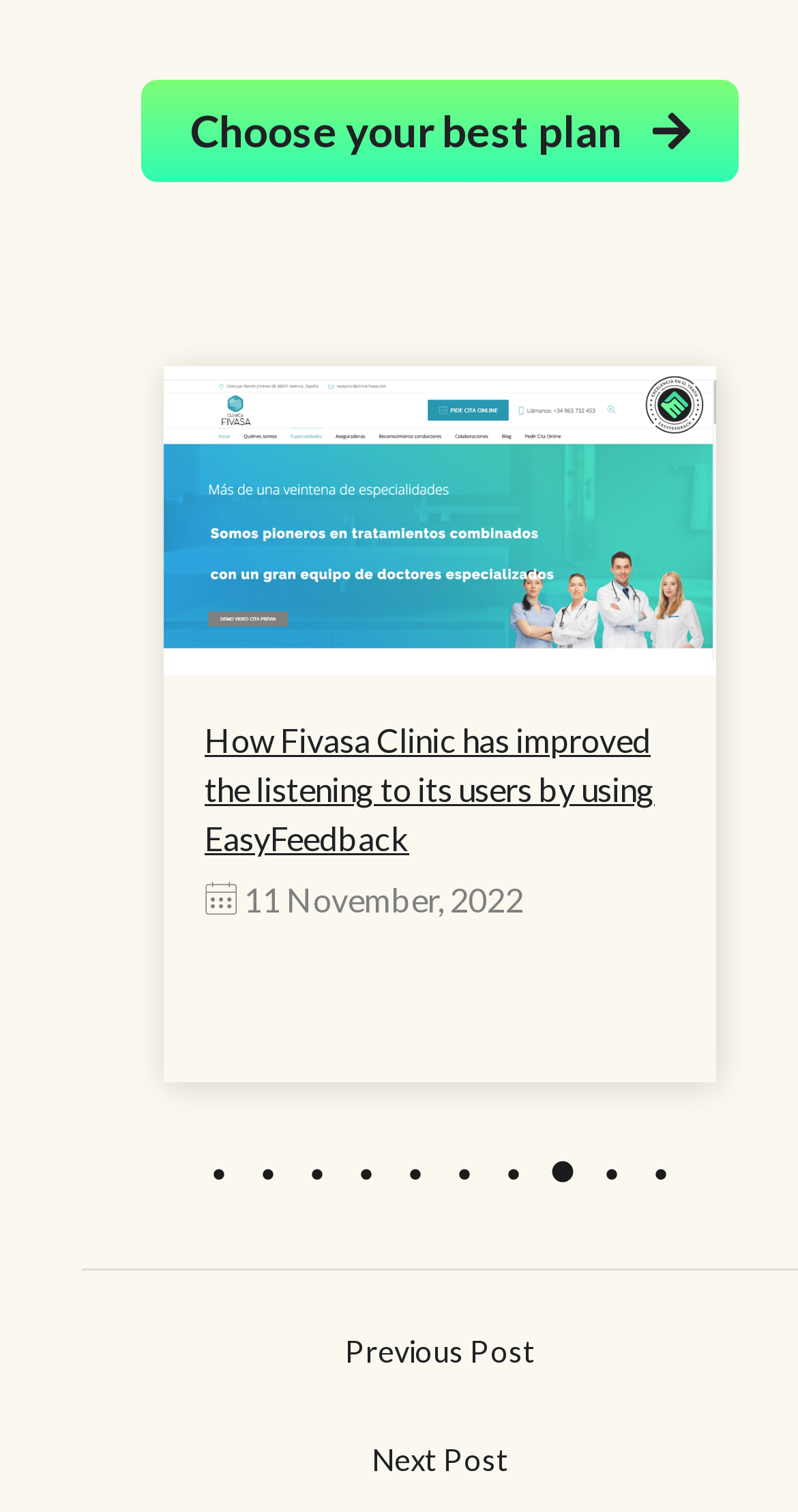Locate the bounding box coordinates of the element's region that should be clicked to carry out the following instruction: "Select the 1st tab". The coordinates need to be four float numbers between 0 and 1, i.e., [left, top, right, bottom].

[0.249, 0.763, 0.3, 0.79]